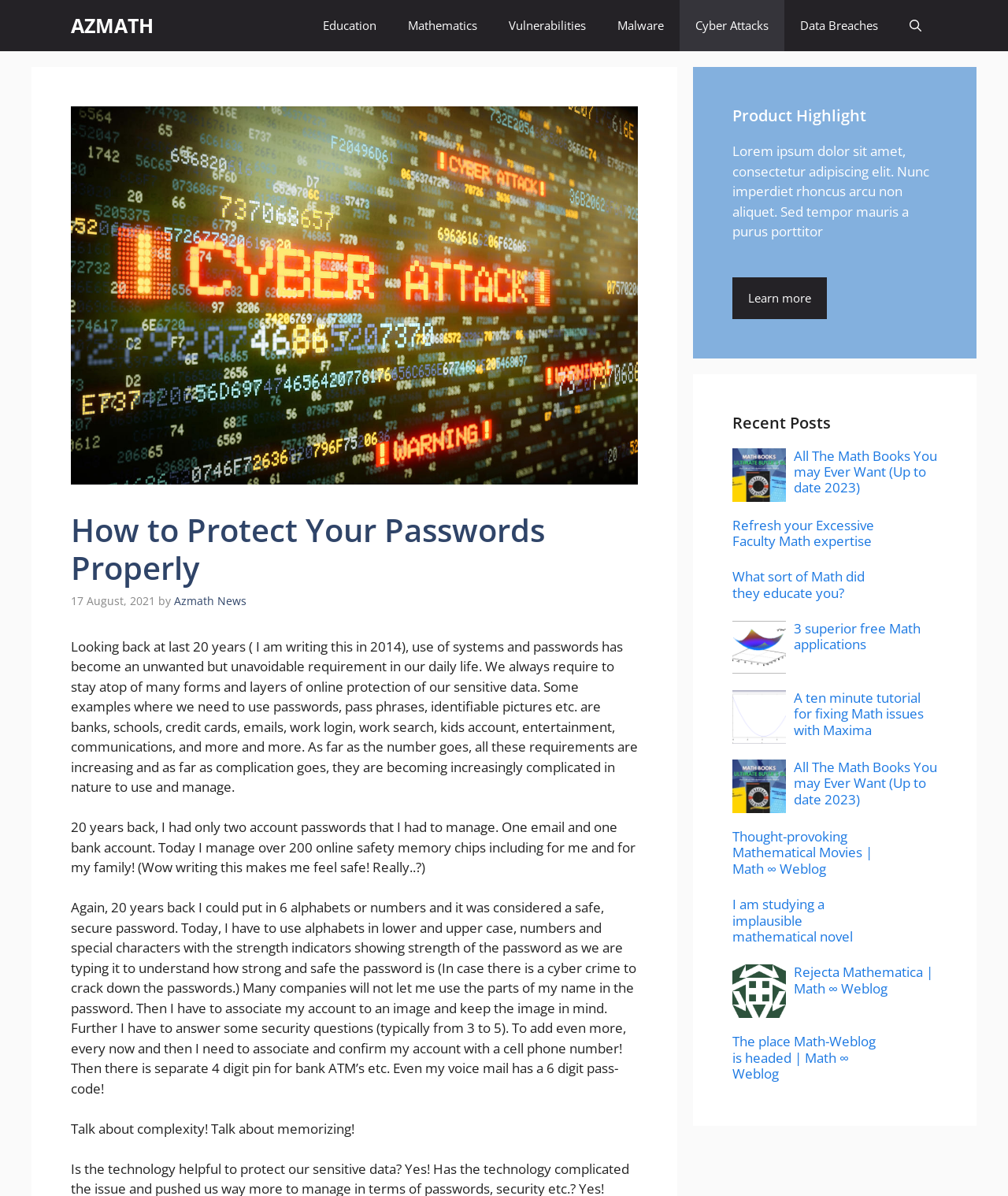What is the main topic of this webpage?
Give a comprehensive and detailed explanation for the question.

Based on the content of the webpage, it appears to be discussing the importance of protecting passwords and the complexity of password management. The text mentions the increasing number of online accounts and the need for strong passwords, passphrases, and identifiable pictures.